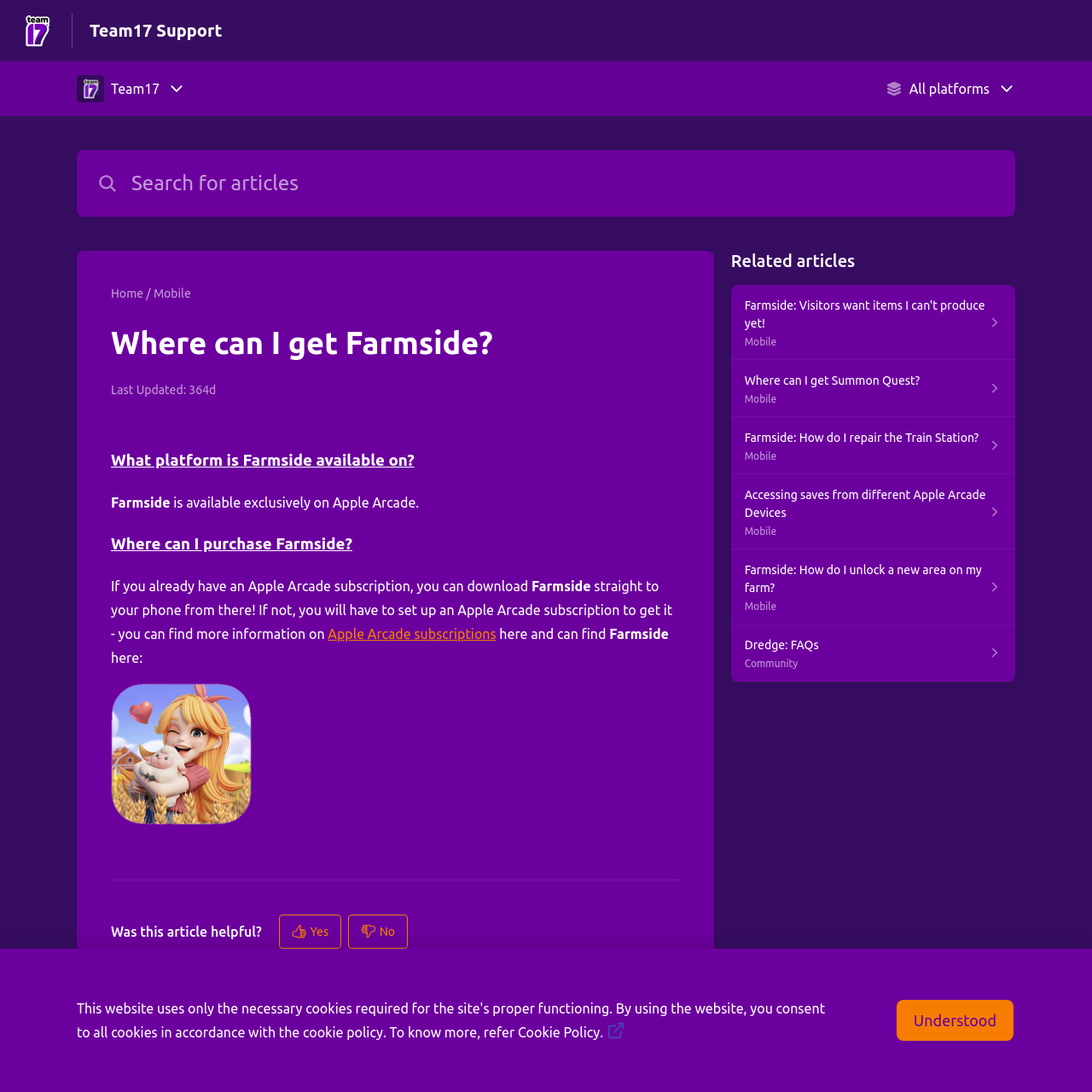Where can I purchase Farmside?
Using the image, elaborate on the answer with as much detail as possible.

The webpage provides information on where to purchase Farmside, and according to the paragraph, if you already have an Apple Arcade subscription, you can download it straight to your phone from there.